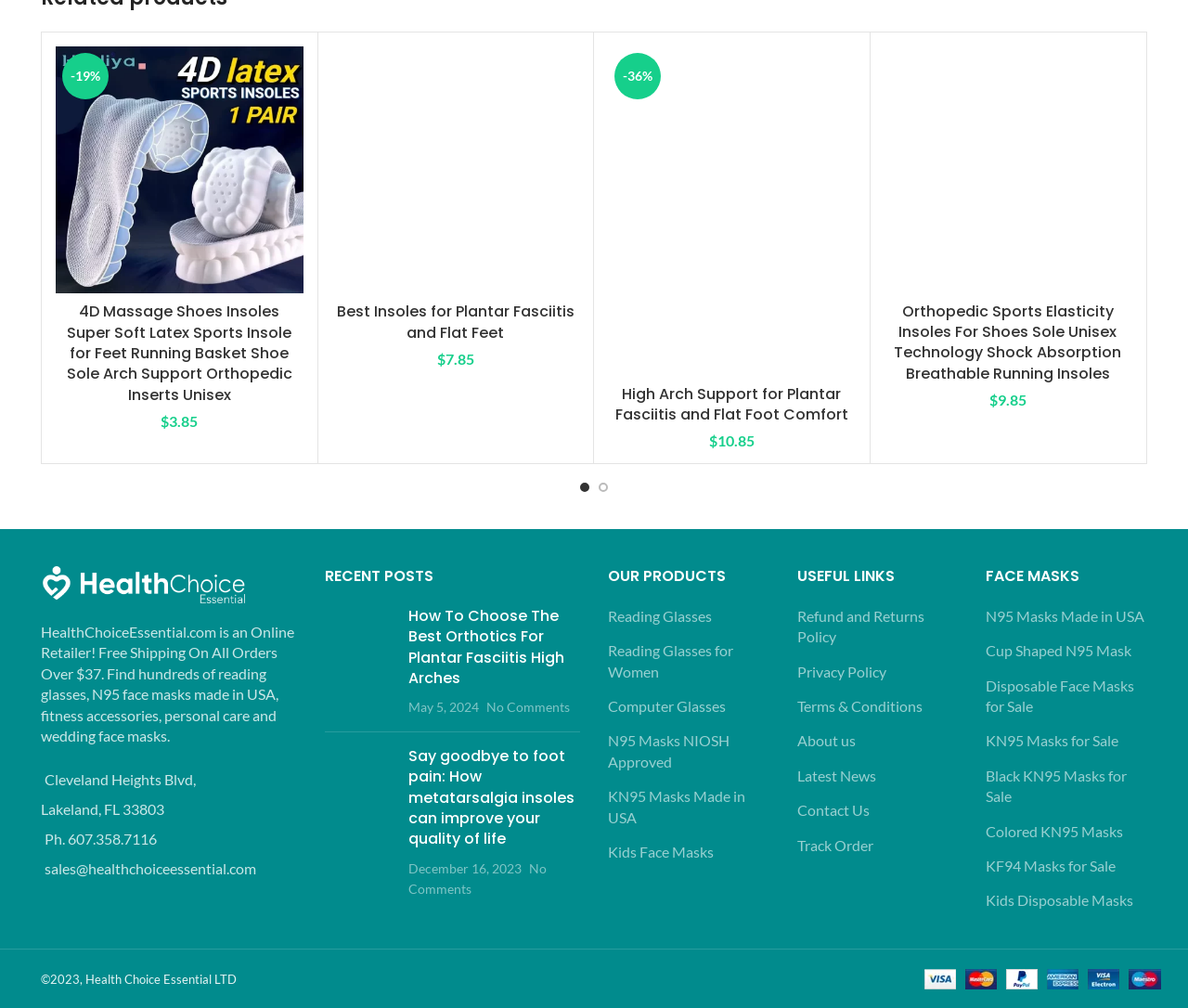Determine the bounding box coordinates for the HTML element mentioned in the following description: "KF94 Masks for Sale". The coordinates should be a list of four floats ranging from 0 to 1, represented as [left, top, right, bottom].

[0.83, 0.849, 0.941, 0.87]